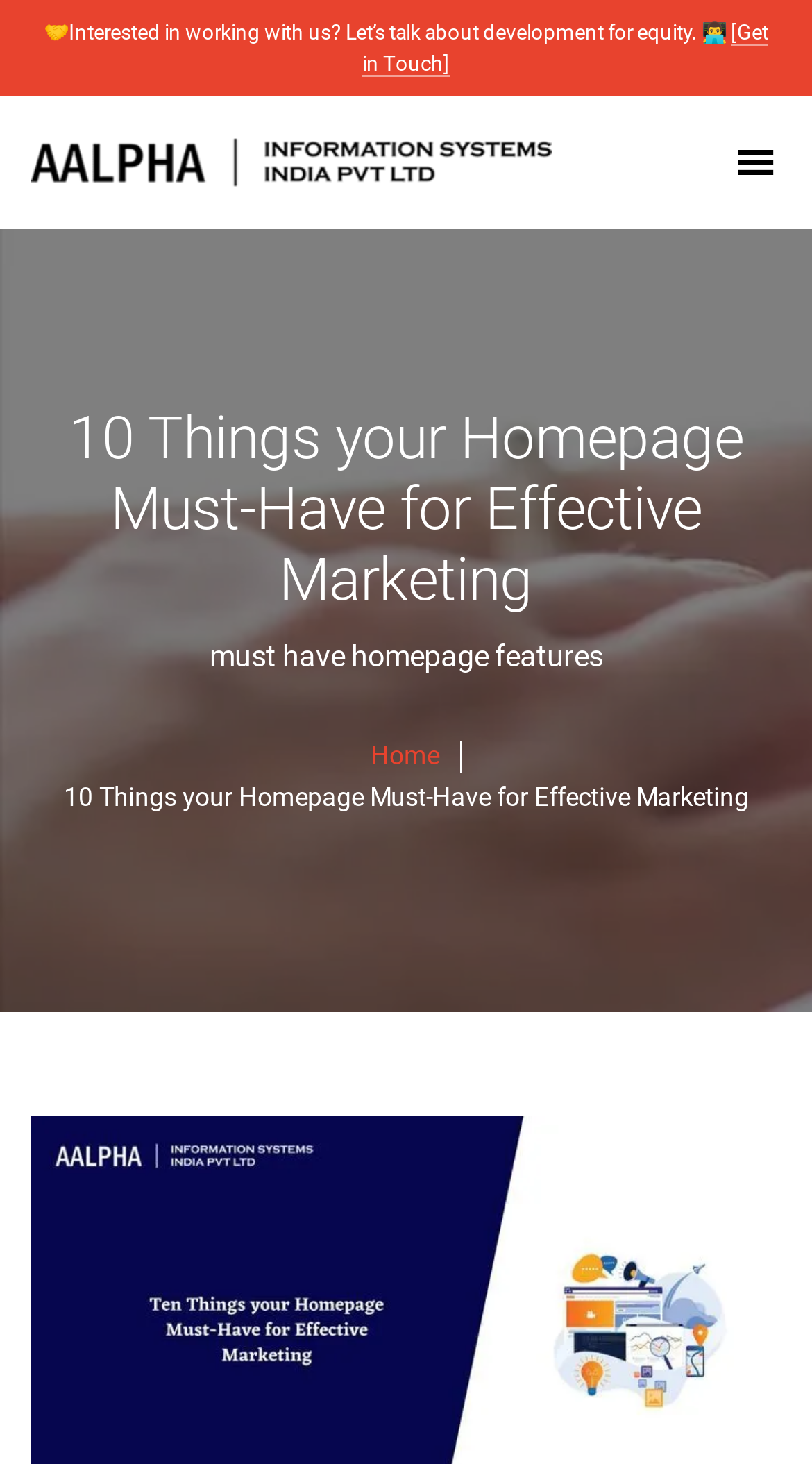Find and provide the bounding box coordinates for the UI element described here: "[Get in Touch]". The coordinates should be given as four float numbers between 0 and 1: [left, top, right, bottom].

[0.446, 0.014, 0.946, 0.051]